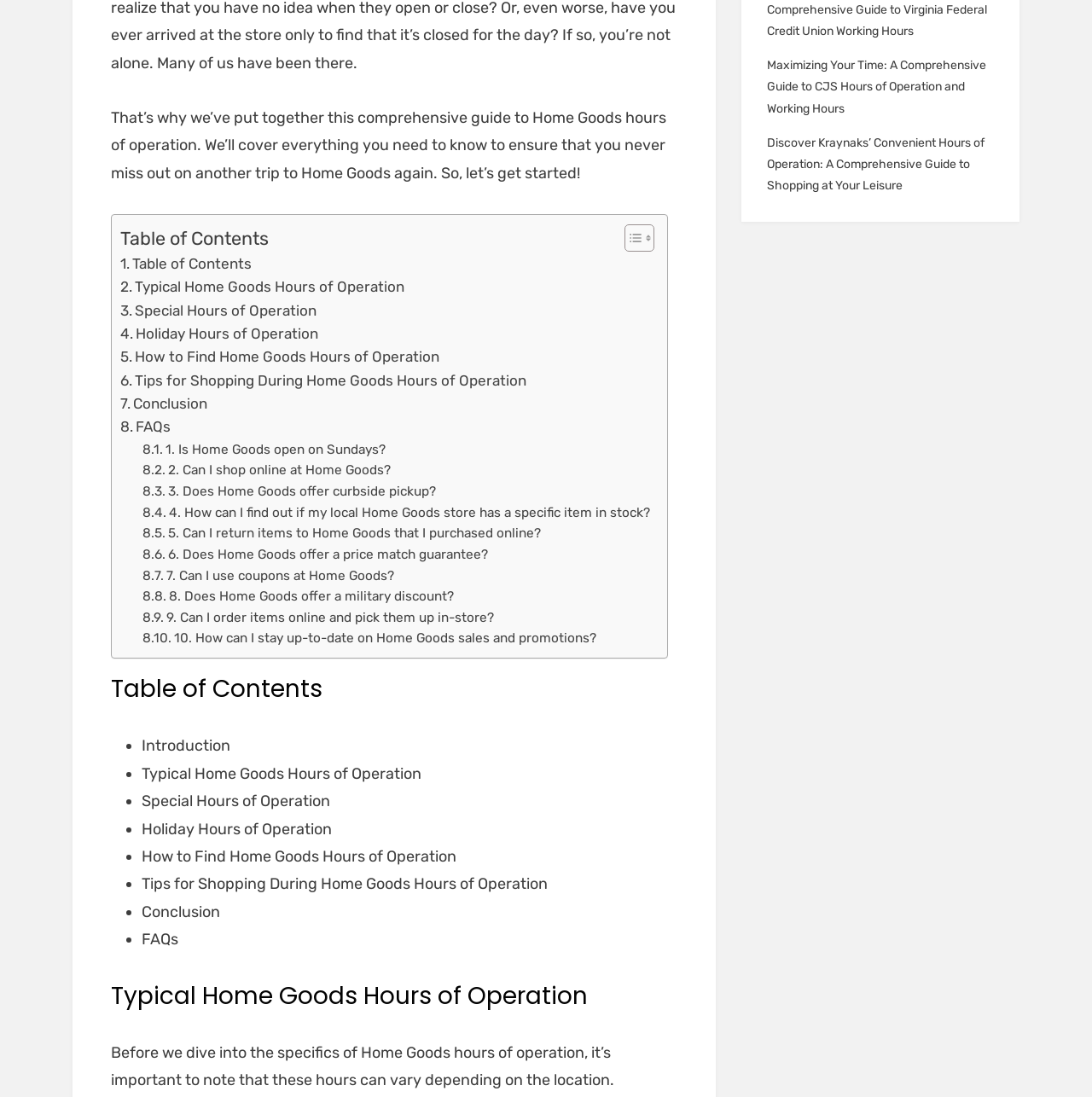Determine the bounding box for the described UI element: "Table of Contents".

[0.11, 0.226, 0.231, 0.247]